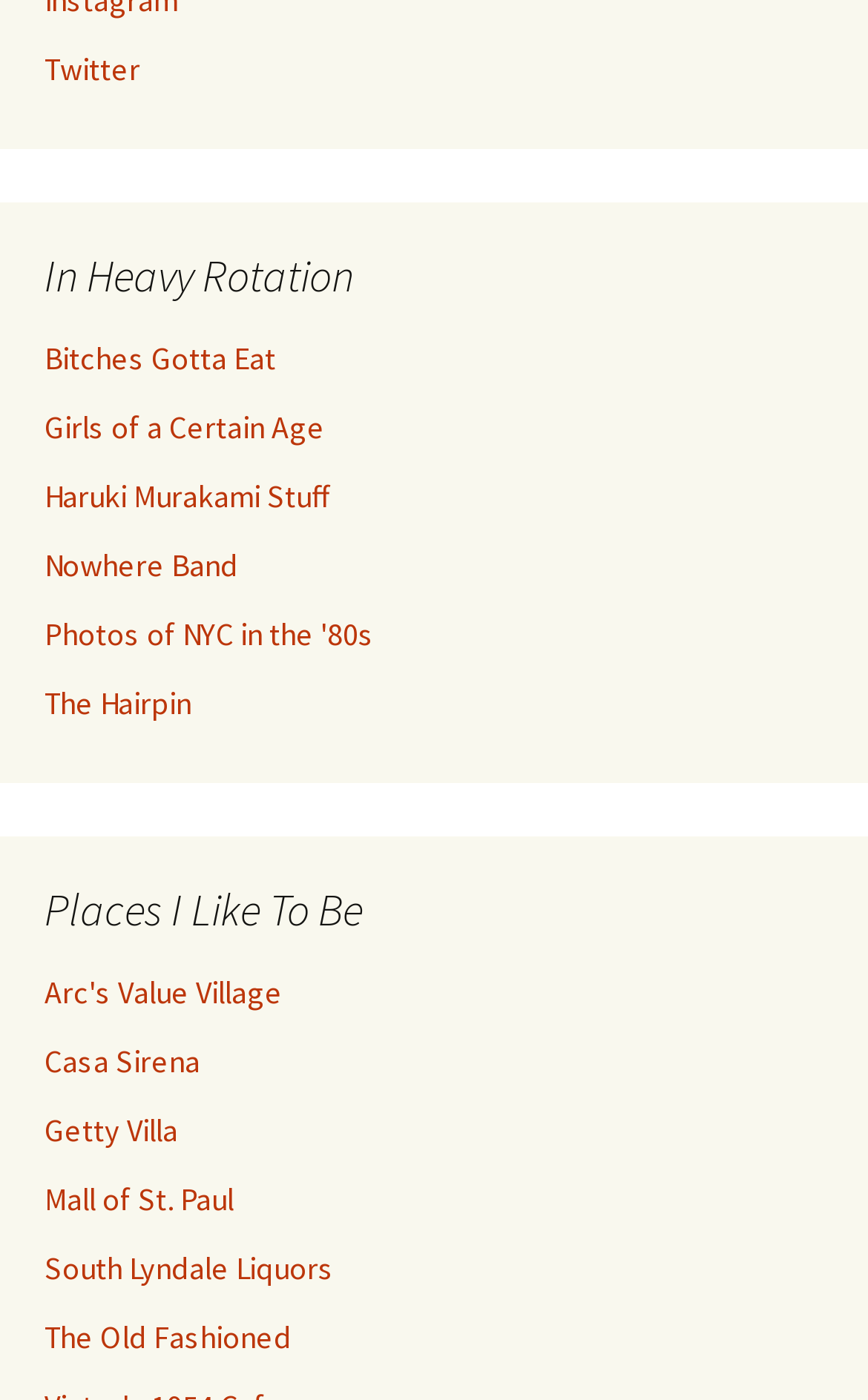Please predict the bounding box coordinates of the element's region where a click is necessary to complete the following instruction: "Visit Twitter". The coordinates should be represented by four float numbers between 0 and 1, i.e., [left, top, right, bottom].

[0.051, 0.035, 0.162, 0.064]